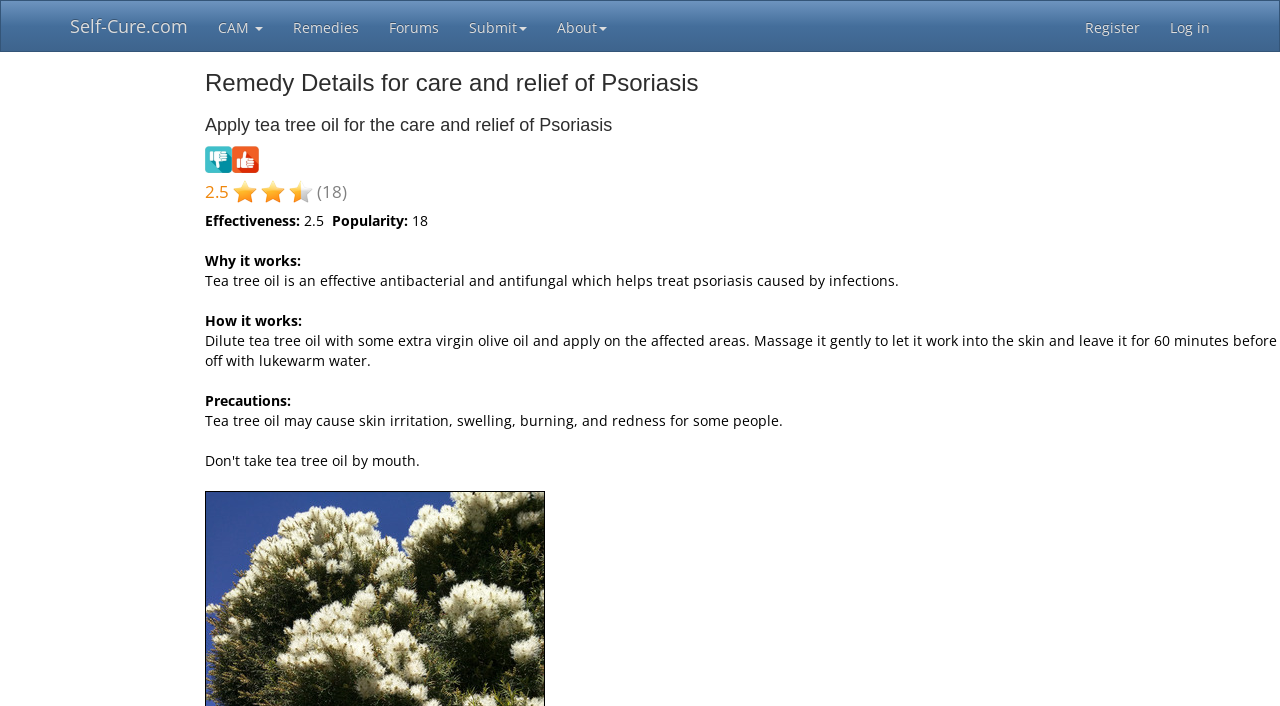Predict the bounding box coordinates of the area that should be clicked to accomplish the following instruction: "Click on the 'Share my experience with this remedy' image". The bounding box coordinates should consist of four float numbers between 0 and 1, i.e., [left, top, right, bottom].

[0.16, 0.207, 0.202, 0.245]